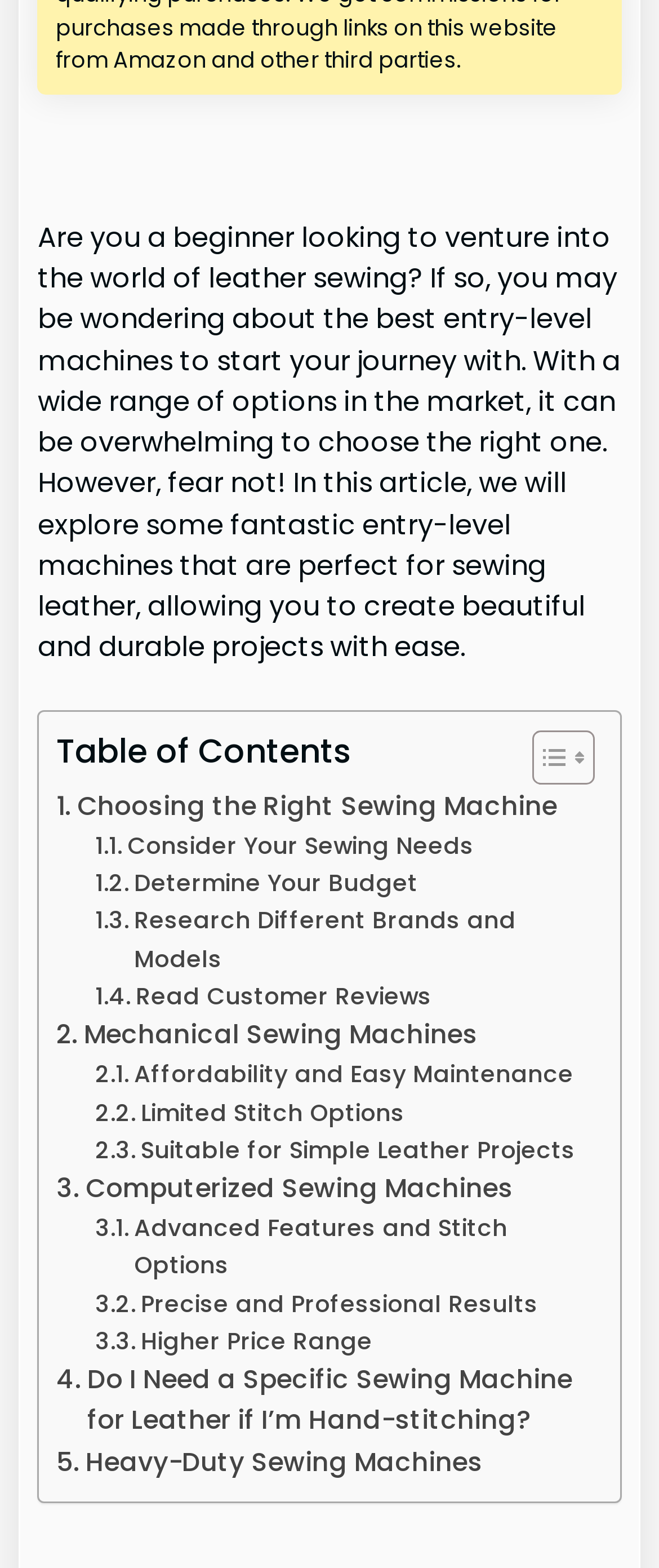Identify the bounding box coordinates for the element that needs to be clicked to fulfill this instruction: "Learn about mechanical sewing machines". Provide the coordinates in the format of four float numbers between 0 and 1: [left, top, right, bottom].

[0.086, 0.647, 0.724, 0.673]